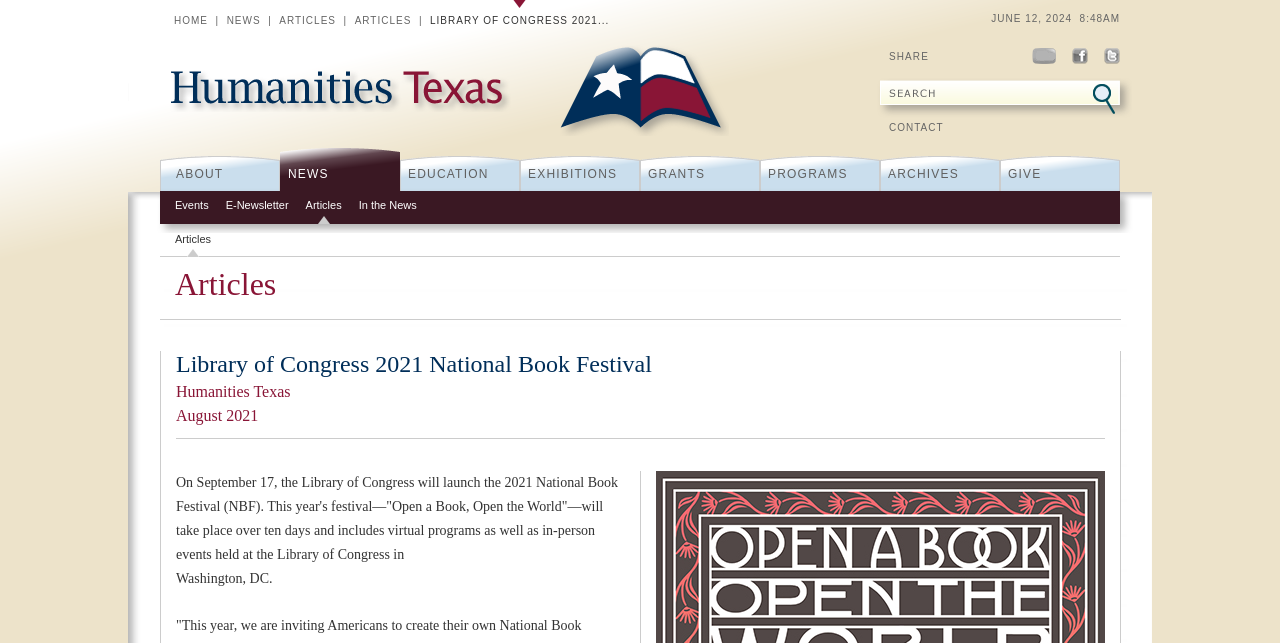Where are the in-person events held?
Using the image, respond with a single word or phrase.

Library of Congress in Washington, DC